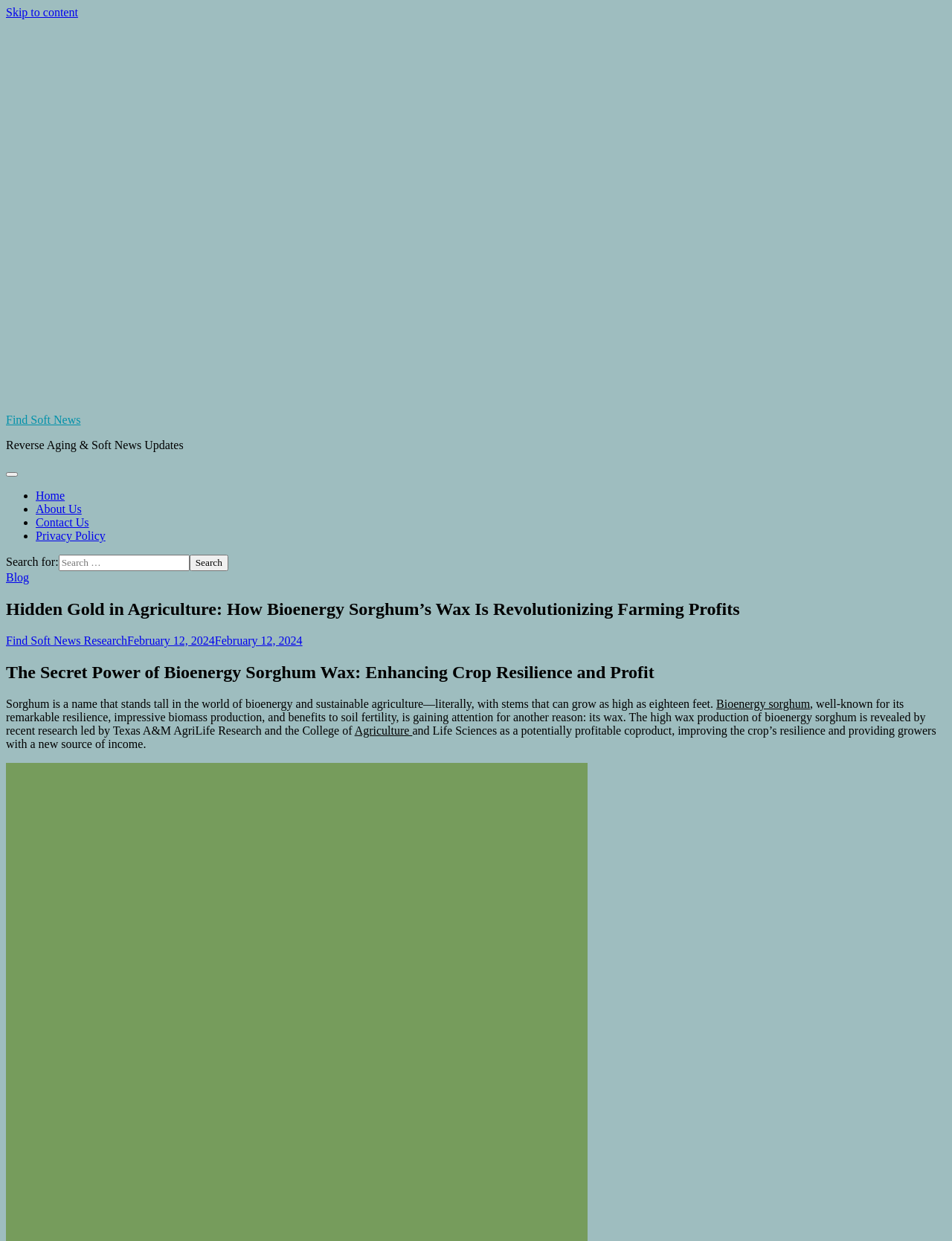Identify the bounding box coordinates for the element that needs to be clicked to fulfill this instruction: "Share on Facebook". Provide the coordinates in the format of four float numbers between 0 and 1: [left, top, right, bottom].

[0.805, 0.594, 0.836, 0.604]